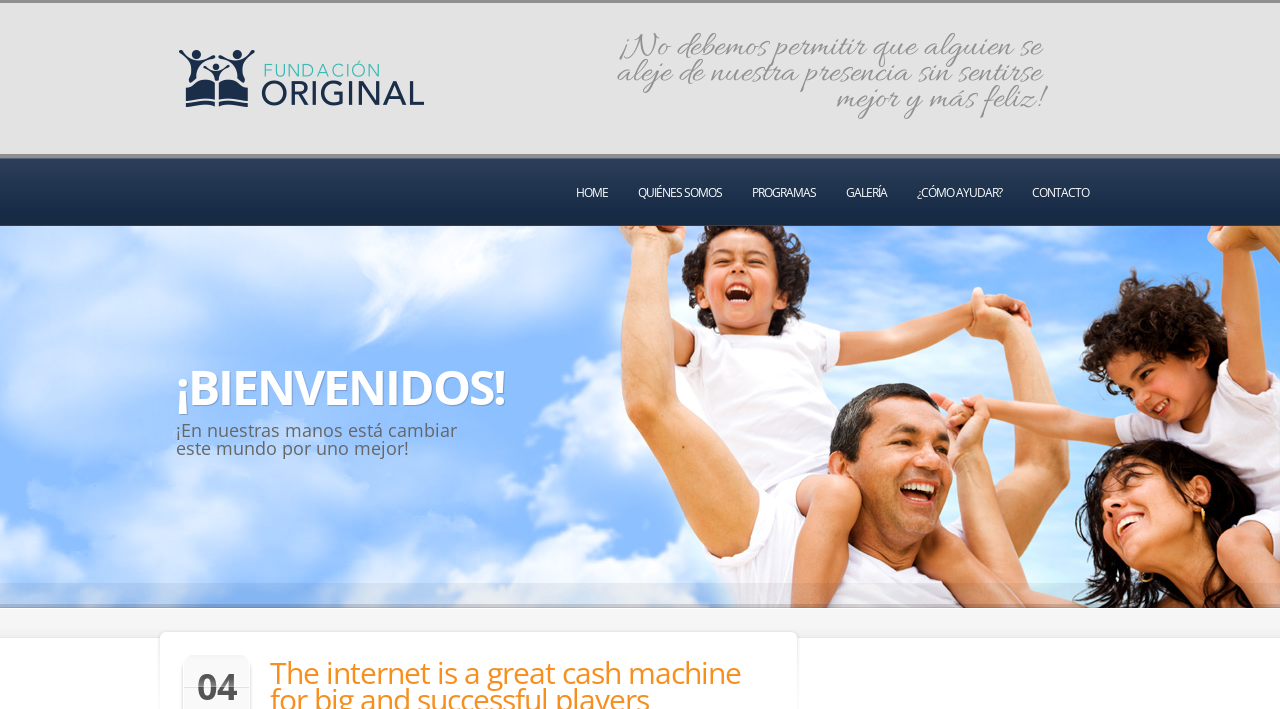Please give a succinct answer to the question in one word or phrase:
What is the name of the organization?

Fundación Original